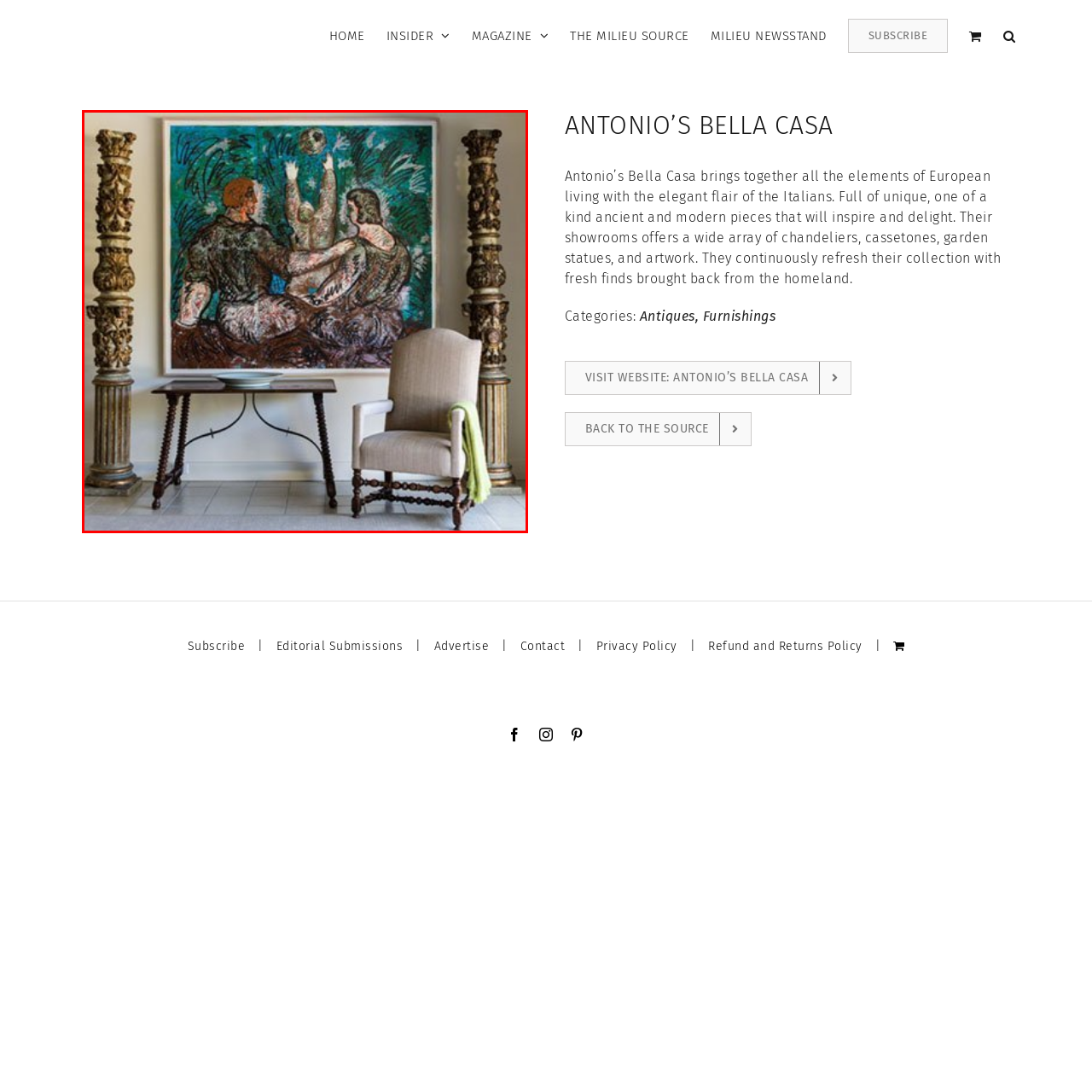Look at the region marked by the red box and describe it extensively.

The image showcases a vibrant and striking art piece prominently displayed above a wooden table, which is flanked by two intricately carved, ornate columns that enhance the room's elegance. The artwork features a dynamic scene with three figures engaged in a lively interaction, set against a backdrop of lush greens and blues that evoke a sense of vitality and movement. 

In the foreground, a delicately designed chair with a light fabric and a green throw draped over its arm offers a cozy spot for relaxation, complementing the artistic elements of the space. The overall composition merges classical architectural details with contemporary art, creating a harmonious balance that reflects both style and creativity within the setting of Antonio’s Bella Casa. 